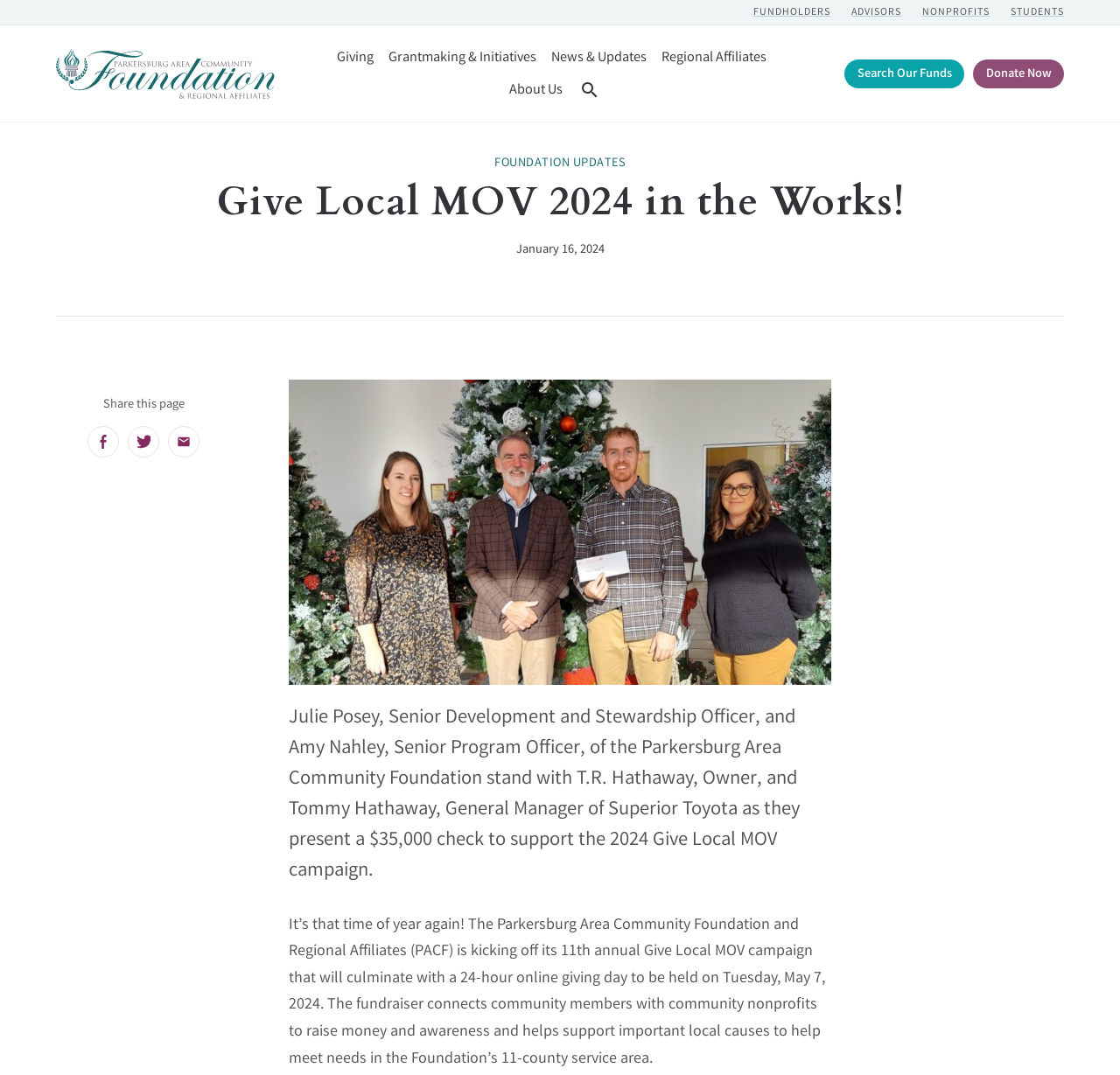Please answer the following question using a single word or phrase: 
How much money did Superior Toyota donate?

$35,000